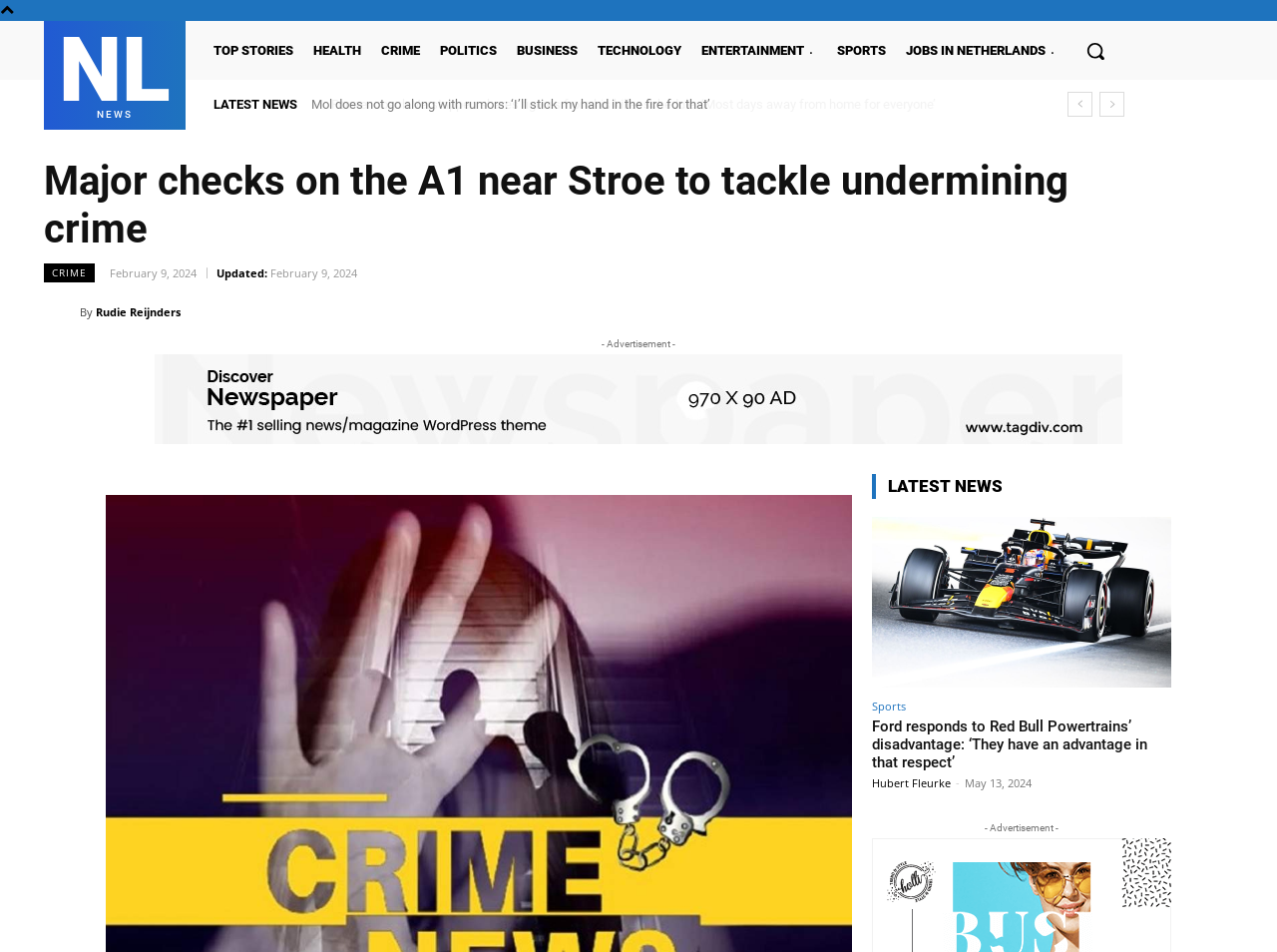Can you show the bounding box coordinates of the region to click on to complete the task described in the instruction: "Click on NL NEWS"?

[0.046, 0.027, 0.134, 0.126]